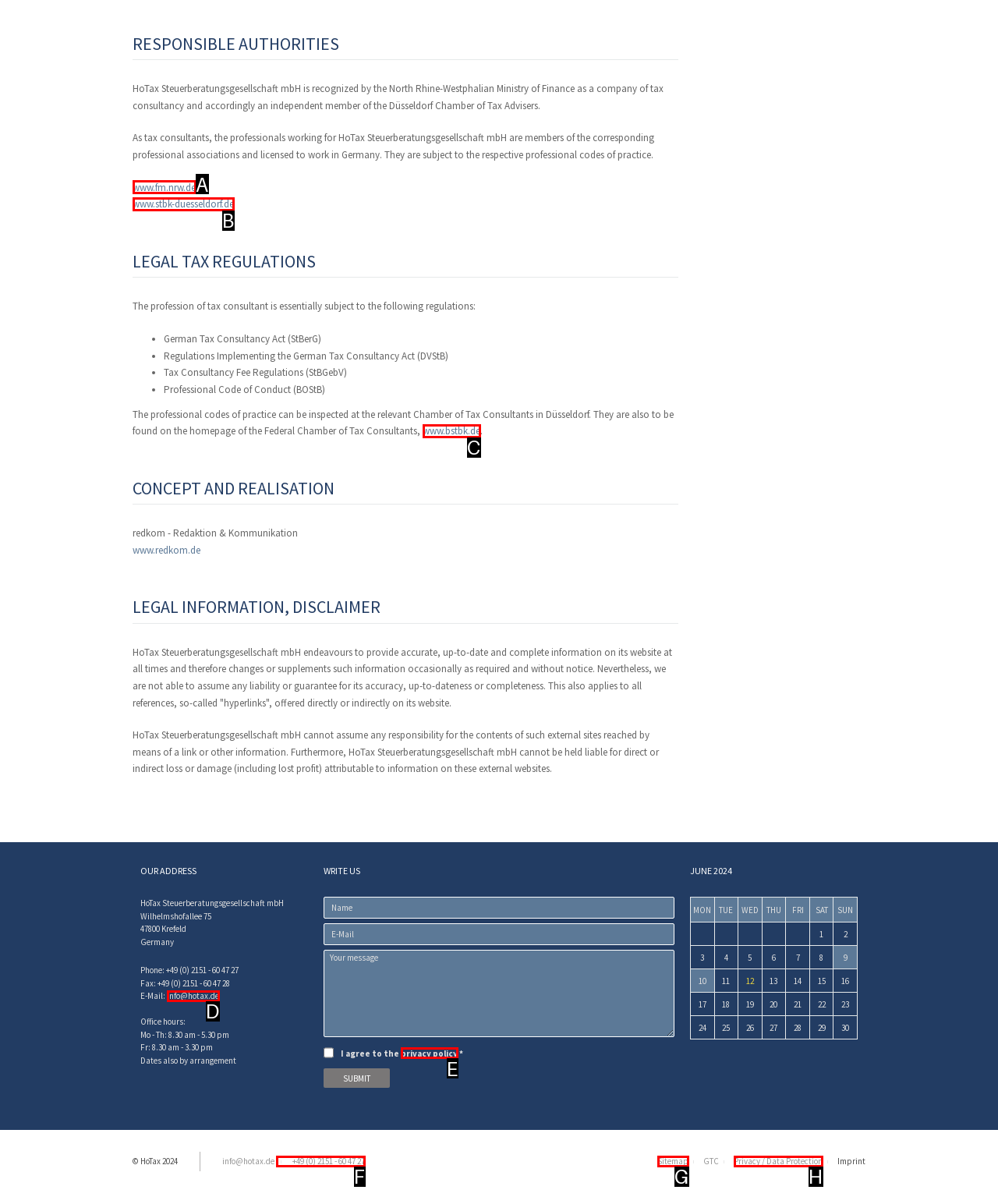Tell me which one HTML element best matches the description: privacy policy Answer with the option's letter from the given choices directly.

E